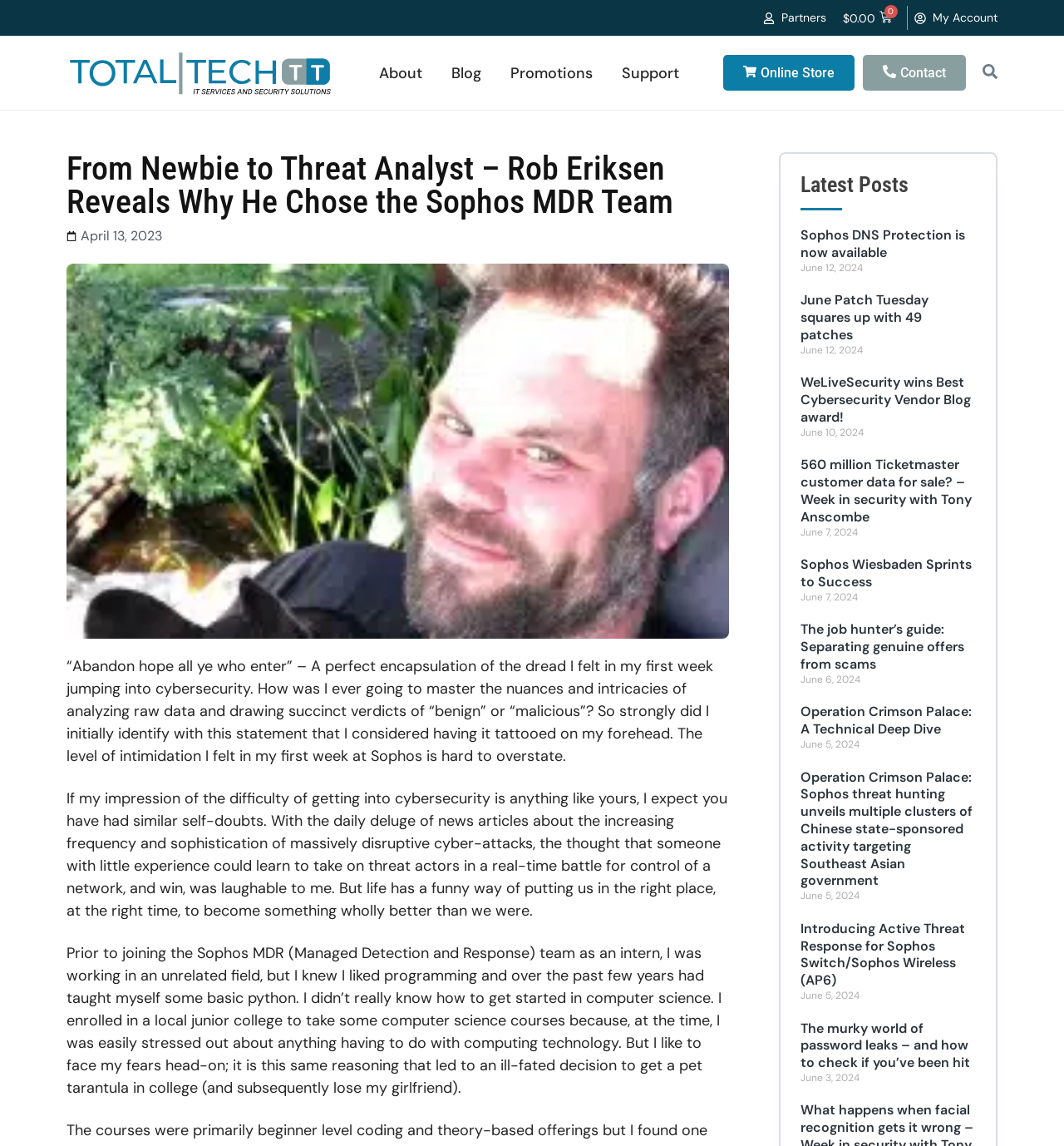How many latest posts are displayed on the webpage?
Examine the screenshot and reply with a single word or phrase.

9